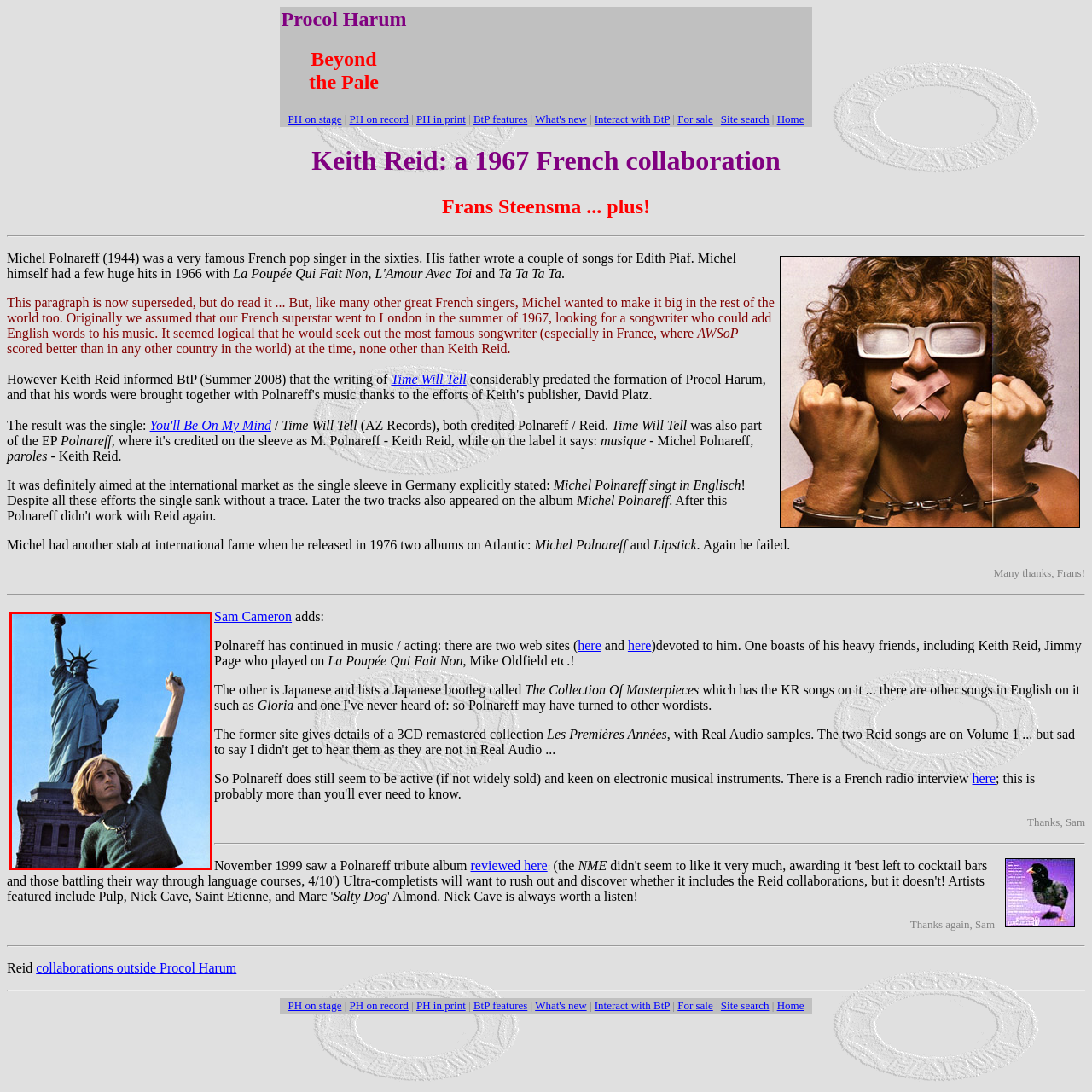Look at the area highlighted in the red box, What is the mood evoked by the vibrant blue sky in the image? Please provide an answer in a single word or phrase.

uplifting